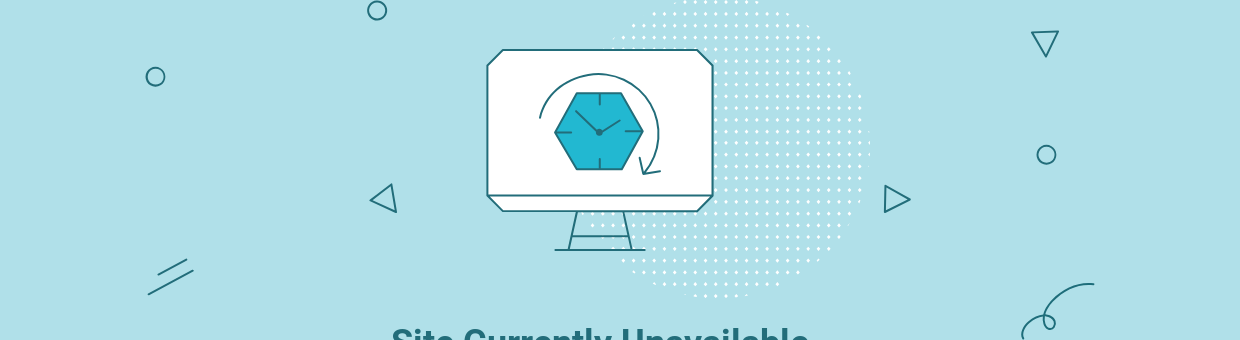Generate an elaborate caption for the given image.

The image features a modern graphic design with a light blue background. Central to the image is a stylized computer monitor displaying a hexagonal shape with a circular arrow around it, symbolizing refresh or waiting. Surrounding the monitor are playful abstract shapes, including small circles and triangles, adding to the visual appeal. At the bottom of the image, bold, dark text reads "Site Currently Unavailable," conveying the message that the webpage cannot be accessed at this moment. The overall aesthetic is clean and contemporary, effectively communicating the site's unavailability while maintaining a visually engaging presentation.